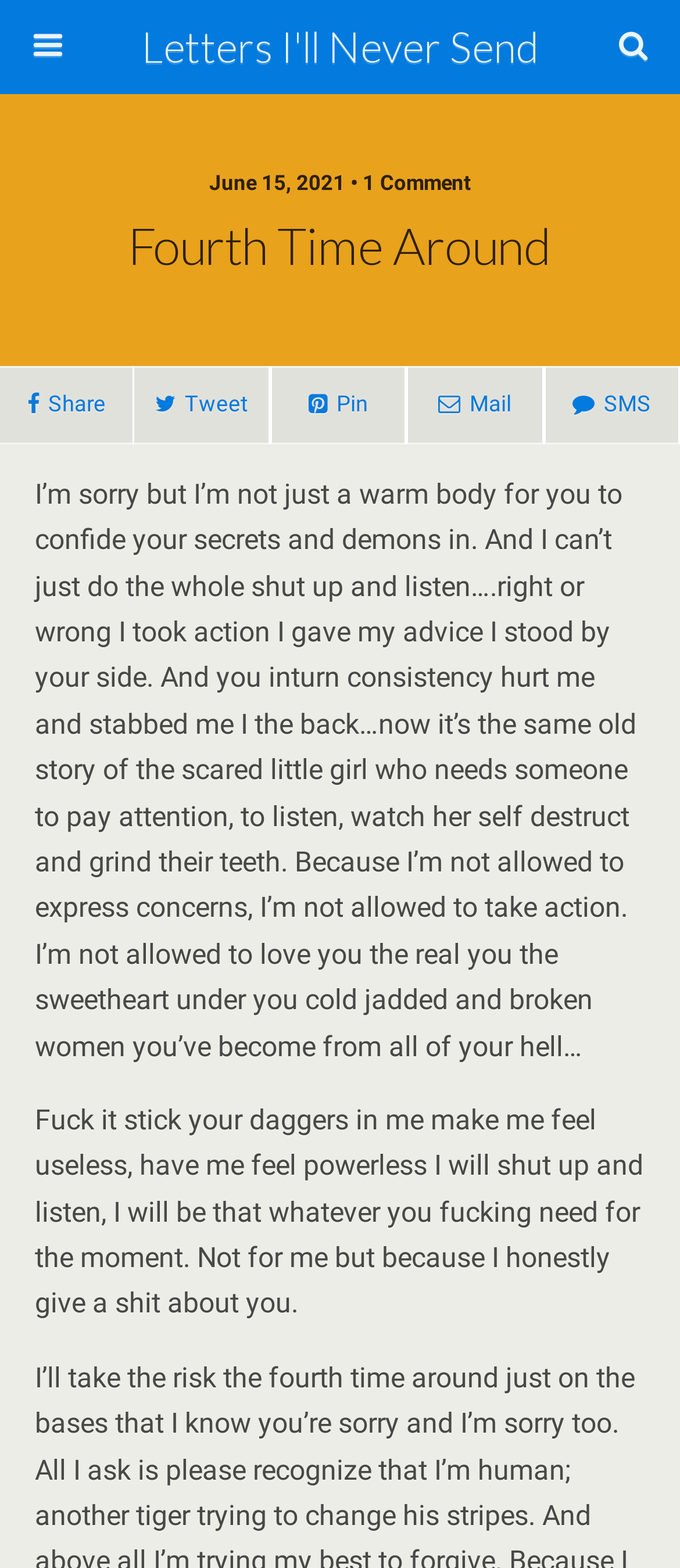Locate and generate the text content of the webpage's heading.

Fourth Time Around